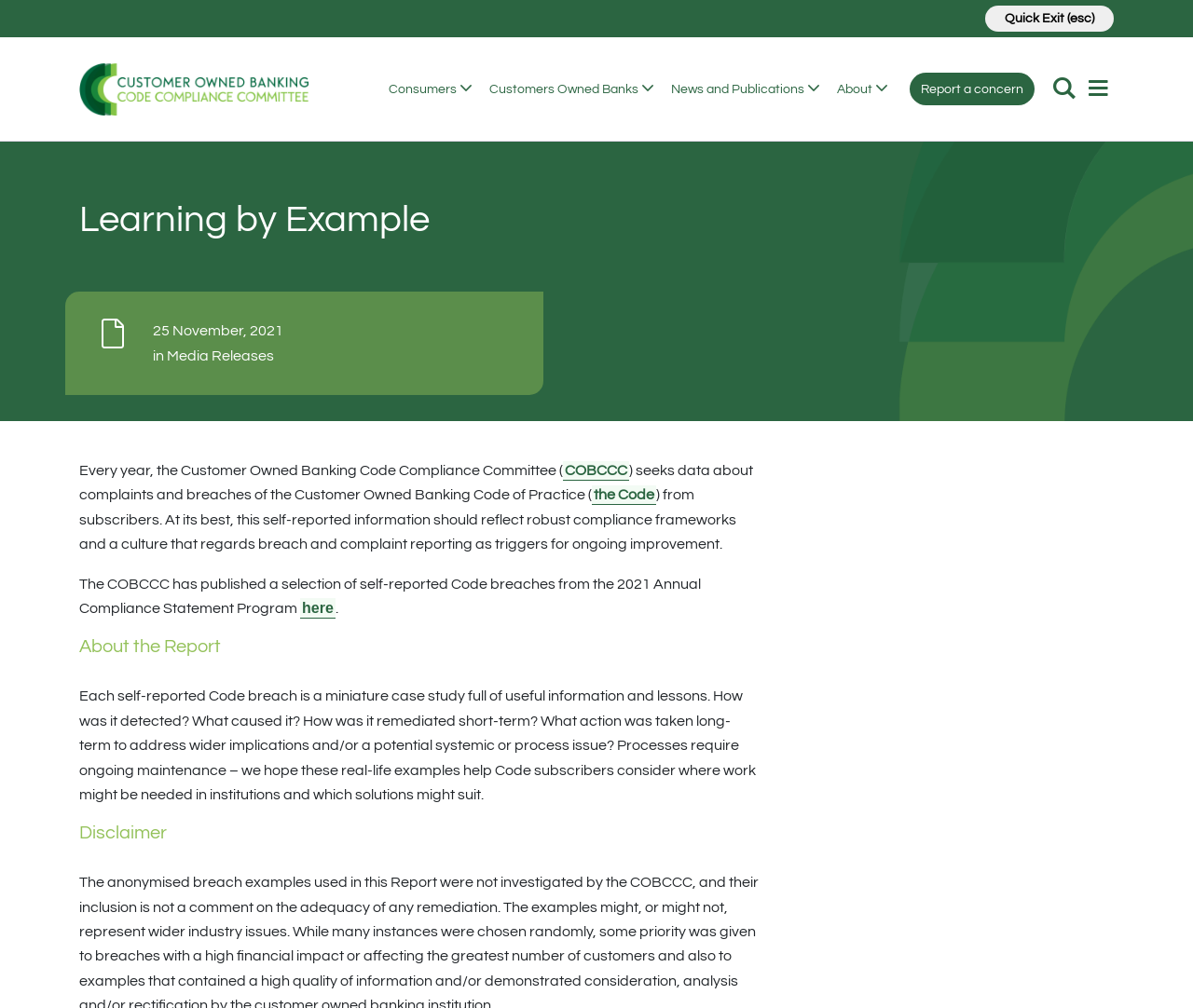From the details in the image, provide a thorough response to the question: What is the topic of the report mentioned in the webpage?

The webpage mentions that the COBCCC has published a selection of self-reported Code breaches from the 2021 Annual Compliance Statement Program. This suggests that the topic of the report is Code breaches.